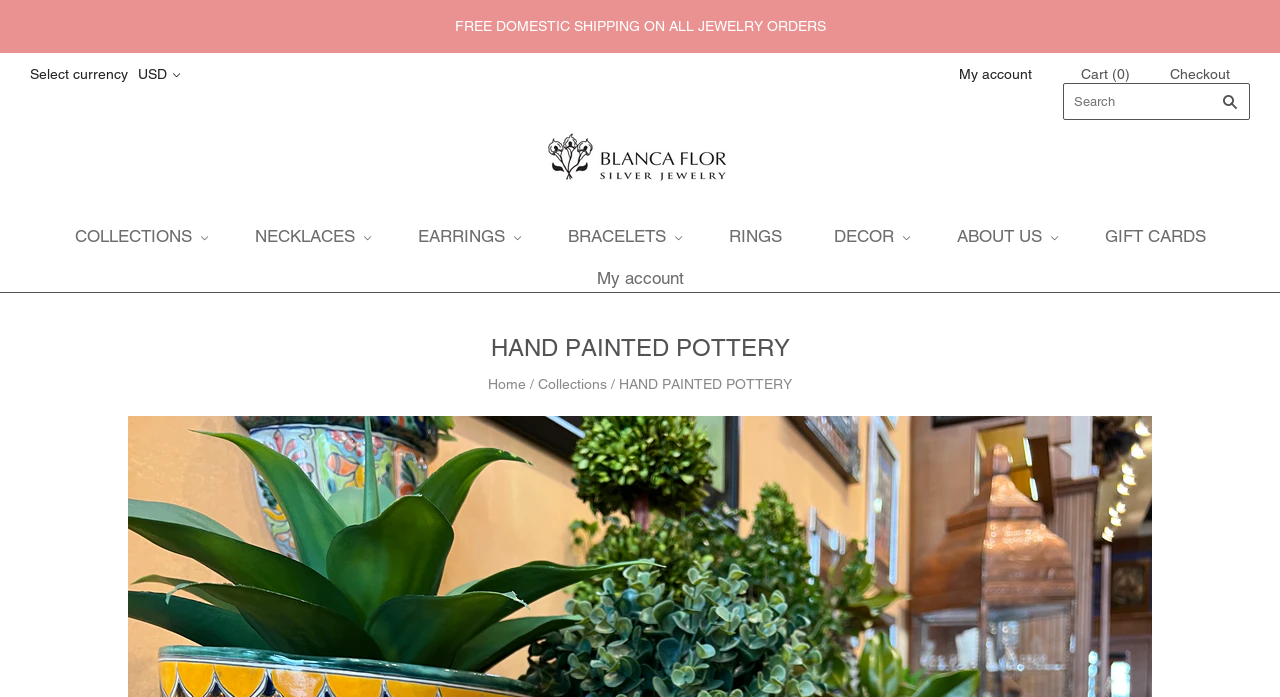Offer an extensive depiction of the webpage and its key elements.

This webpage is an e-commerce site specializing in hand-painted pottery from Mexico. At the top, there is a prominent announcement about free domestic shipping on all jewelry orders. Below this, there are options to select a currency, with USD being the default choice. 

To the right of the currency options, there are links to access the user's account, view their cart, and proceed to checkout. Further to the right, there is a search bar with a search button accompanied by a magnifying glass icon.

Below the top navigation bar, there is a menu with various categories, including collections, necklaces, earrings, bracelets, rings, decor, and about us. Each category is denoted by a small icon.

The main content area is headed by a large title, "HAND PAINTED POTTERY", which spans almost the entire width of the page. Below this, there is a breadcrumb navigation bar with links to the home page, collections, and the current page.

At the bottom of the page, there is a section dedicated to customer reviews, featuring a small image and a "Reviews" label.